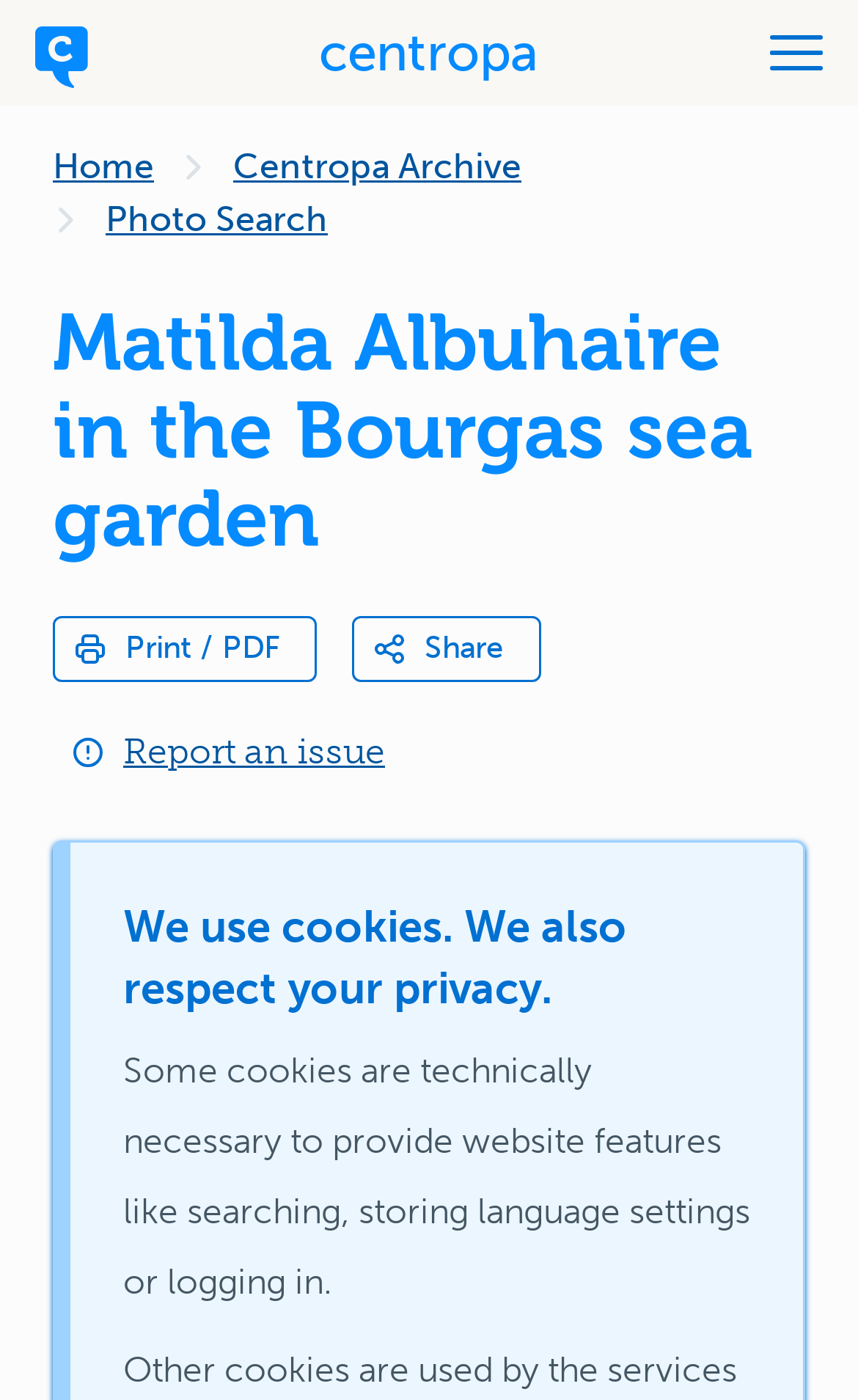Can you look at the image and give a comprehensive answer to the question:
What is the name of the person in the photo?

The name of the person in the photo can be found in the heading element 'Matilda Albuhaire in the Bourgas sea garden' which is located at the top of the webpage.